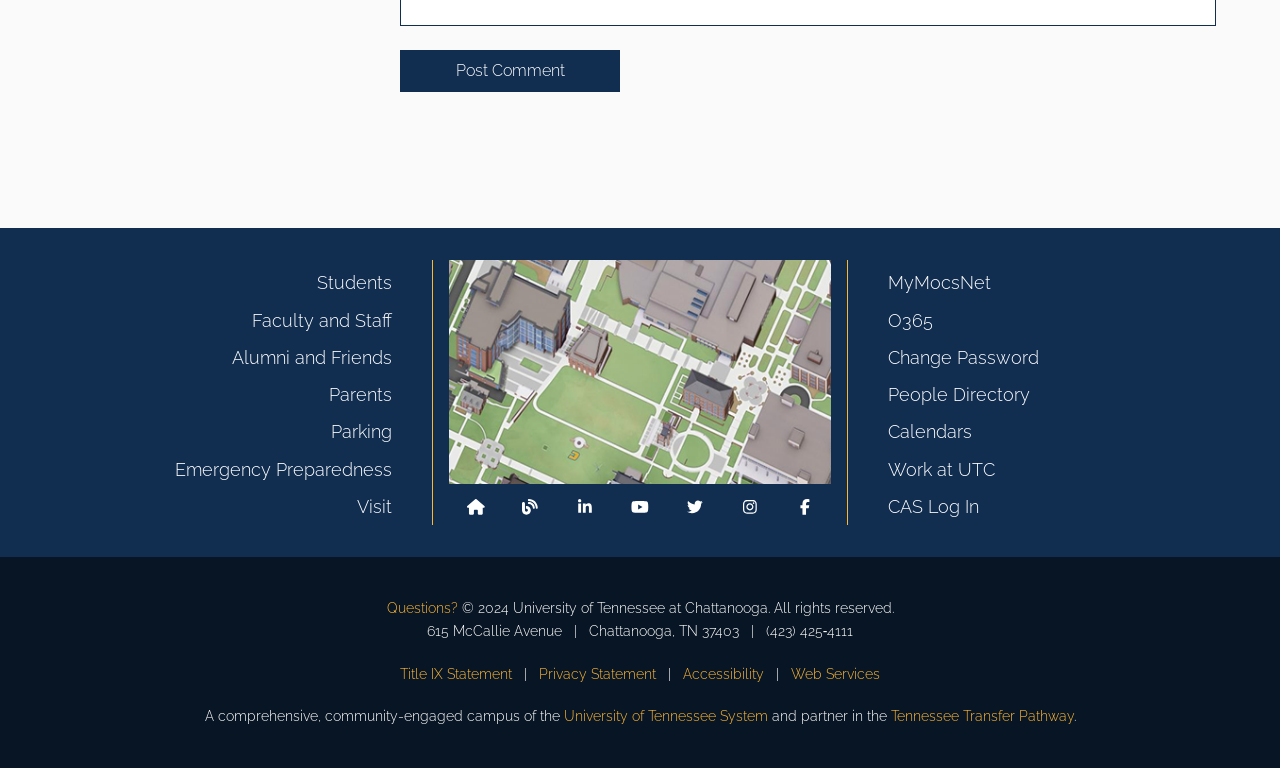Can you give a comprehensive explanation to the question given the content of the image?
What is the name of the university?

I found the answer by looking at the StaticText element with the content '© 2024 University of Tennessee at Chattanooga. All rights reserved.' which indicates the name of the university.